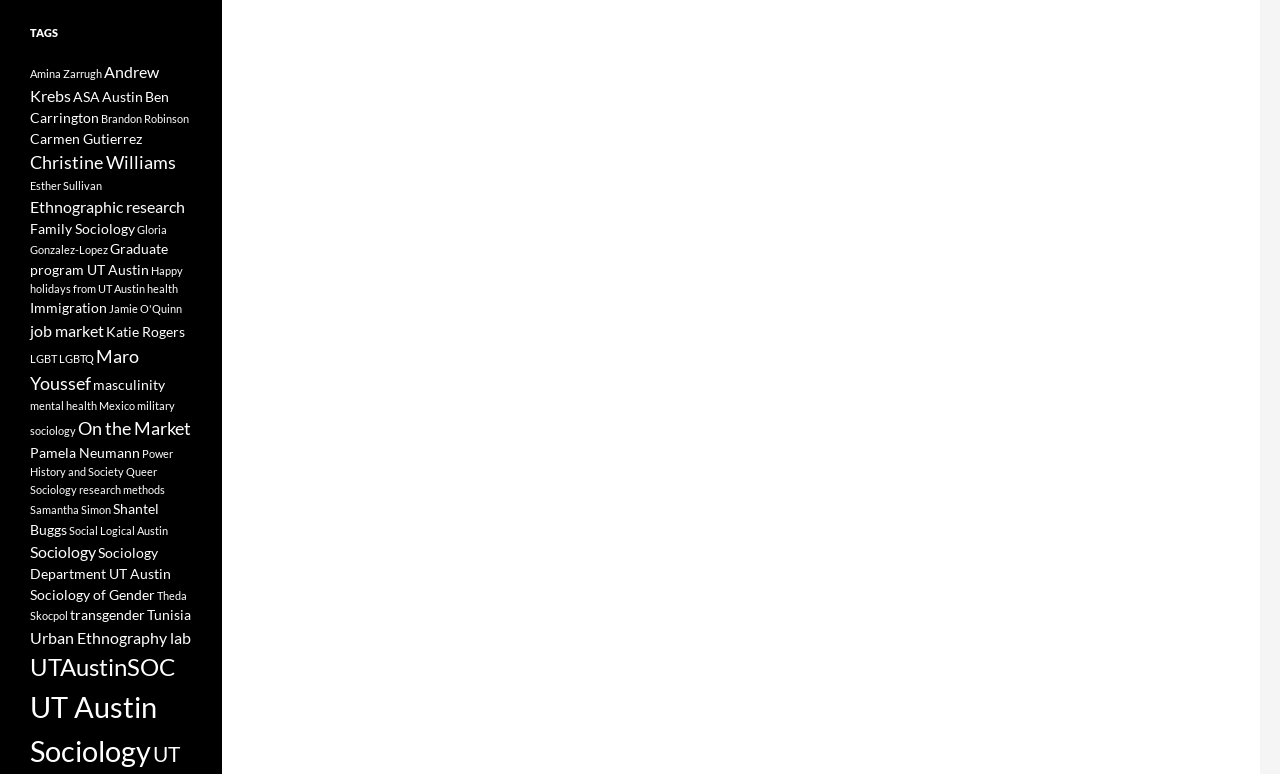Show the bounding box coordinates of the element that should be clicked to complete the task: "Learn about Ethnographic research".

[0.023, 0.254, 0.145, 0.279]